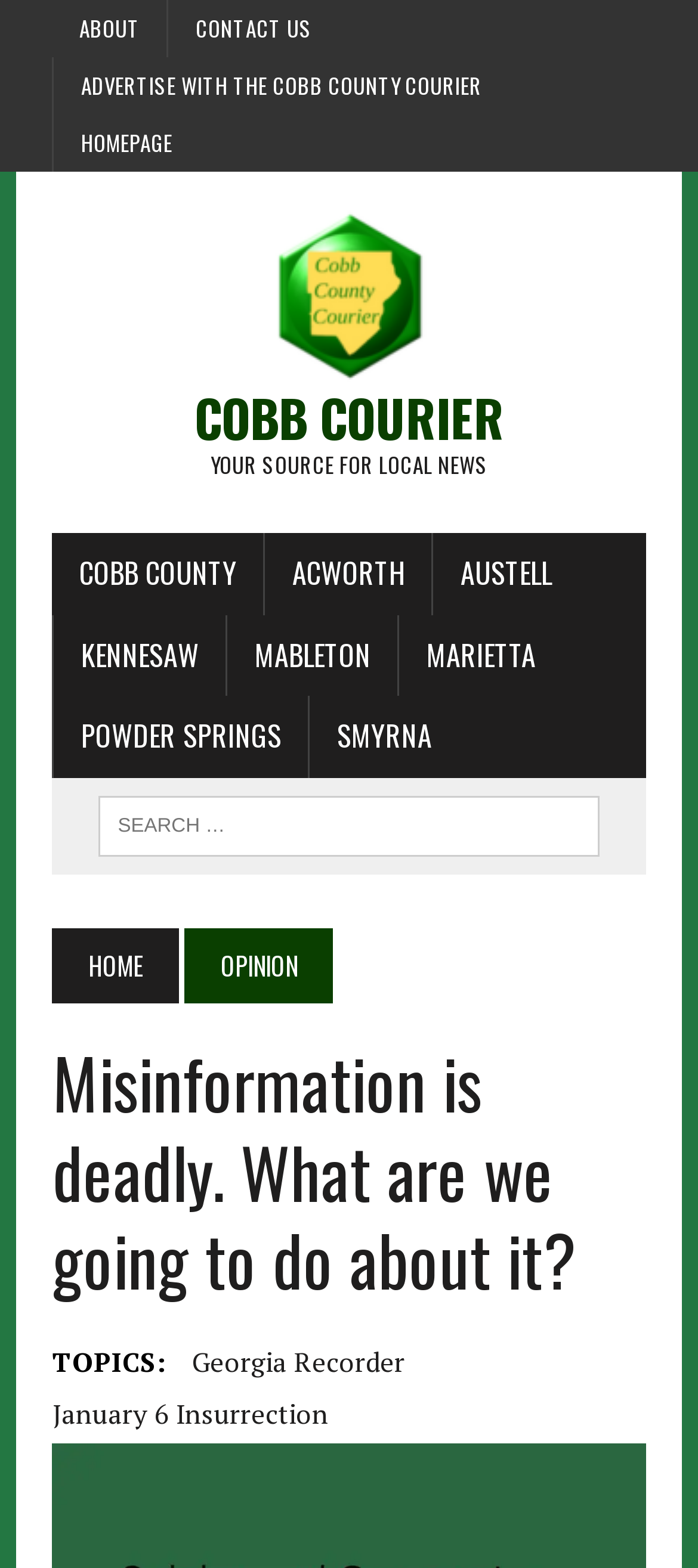Find the bounding box coordinates of the element to click in order to complete this instruction: "go to about page". The bounding box coordinates must be four float numbers between 0 and 1, denoted as [left, top, right, bottom].

[0.075, 0.0, 0.239, 0.037]